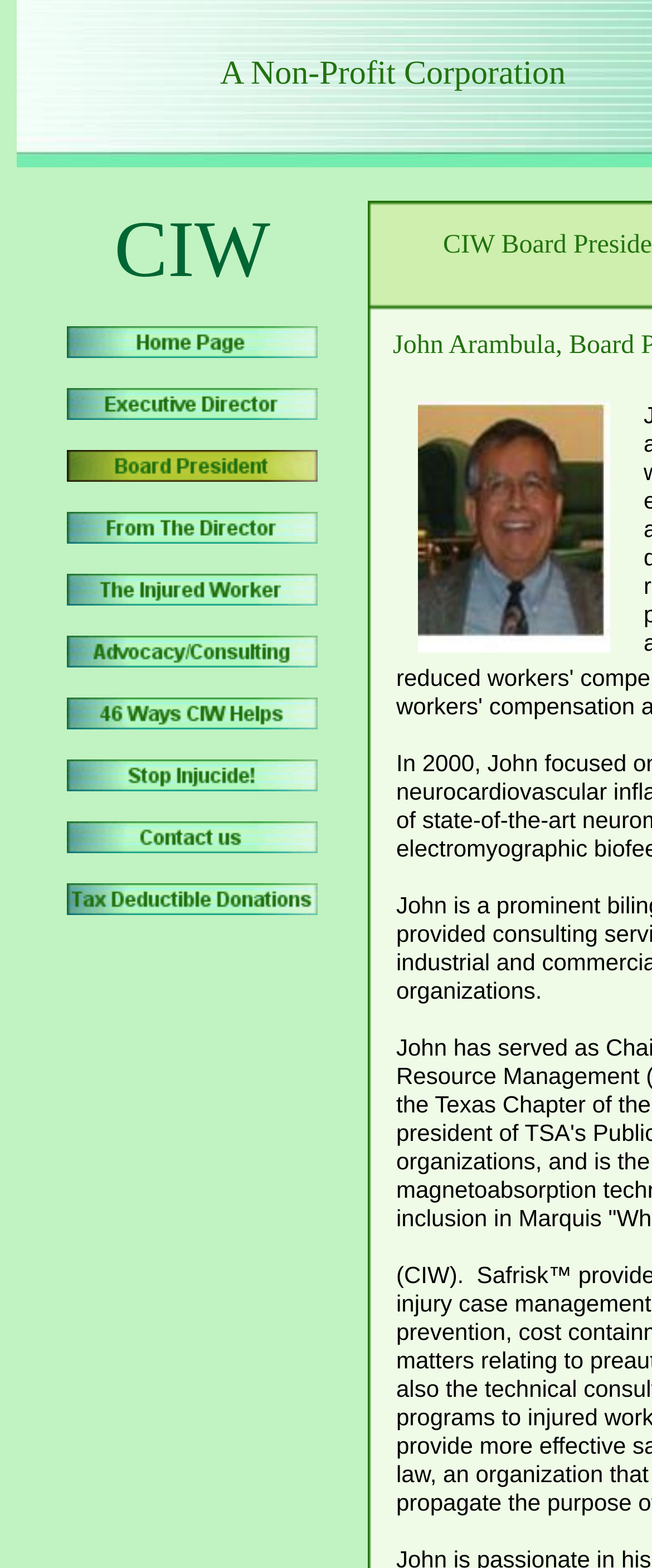Respond to the following question with a brief word or phrase:
What is the x-coordinate of the first link?

0.103